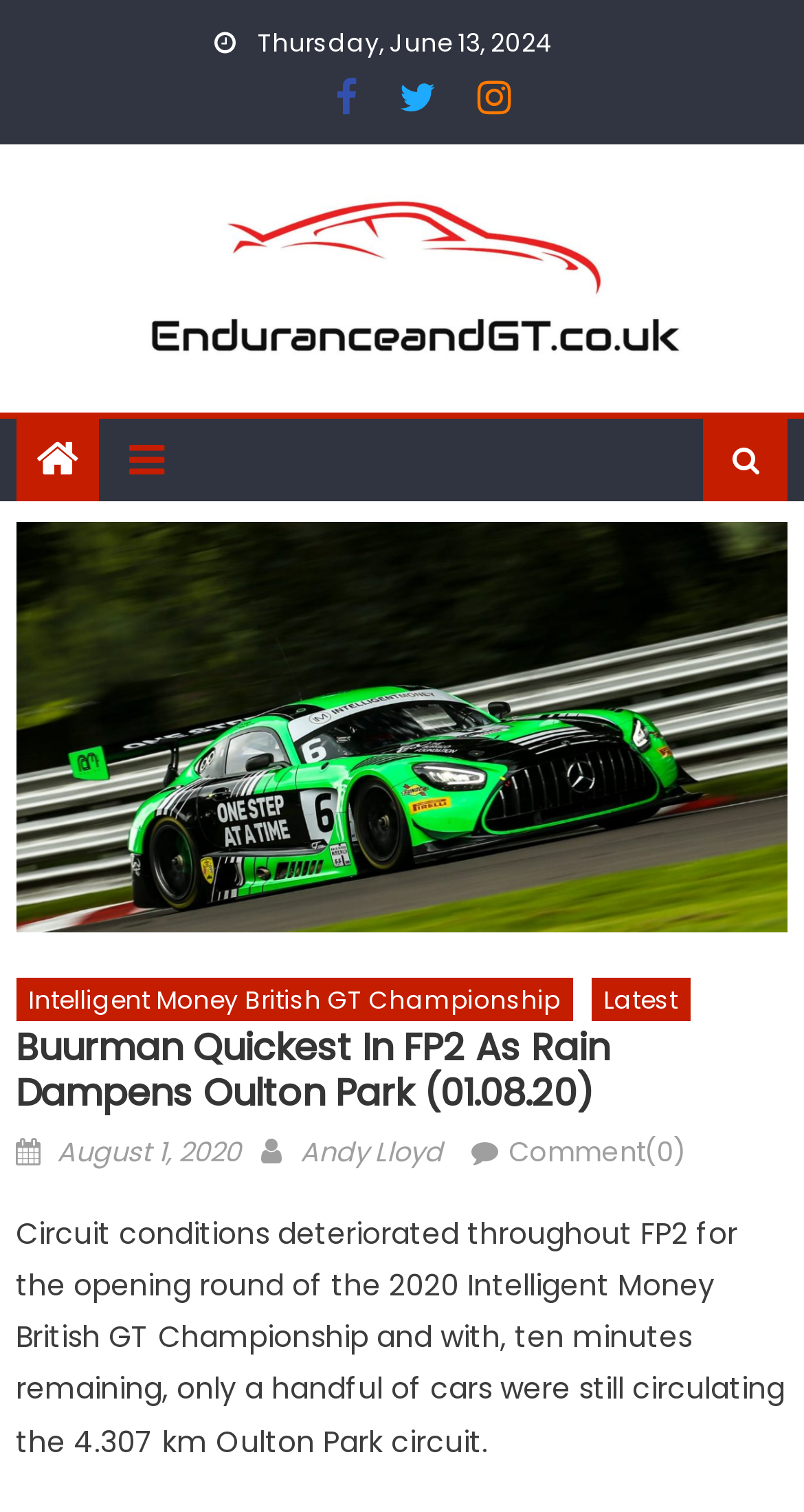Using the details from the image, please elaborate on the following question: What is the length of the Oulton Park circuit?

I found the length of the Oulton Park circuit by reading the text that describes the circuit conditions during FP2, which mentions the length of the circuit as 4.307 km.